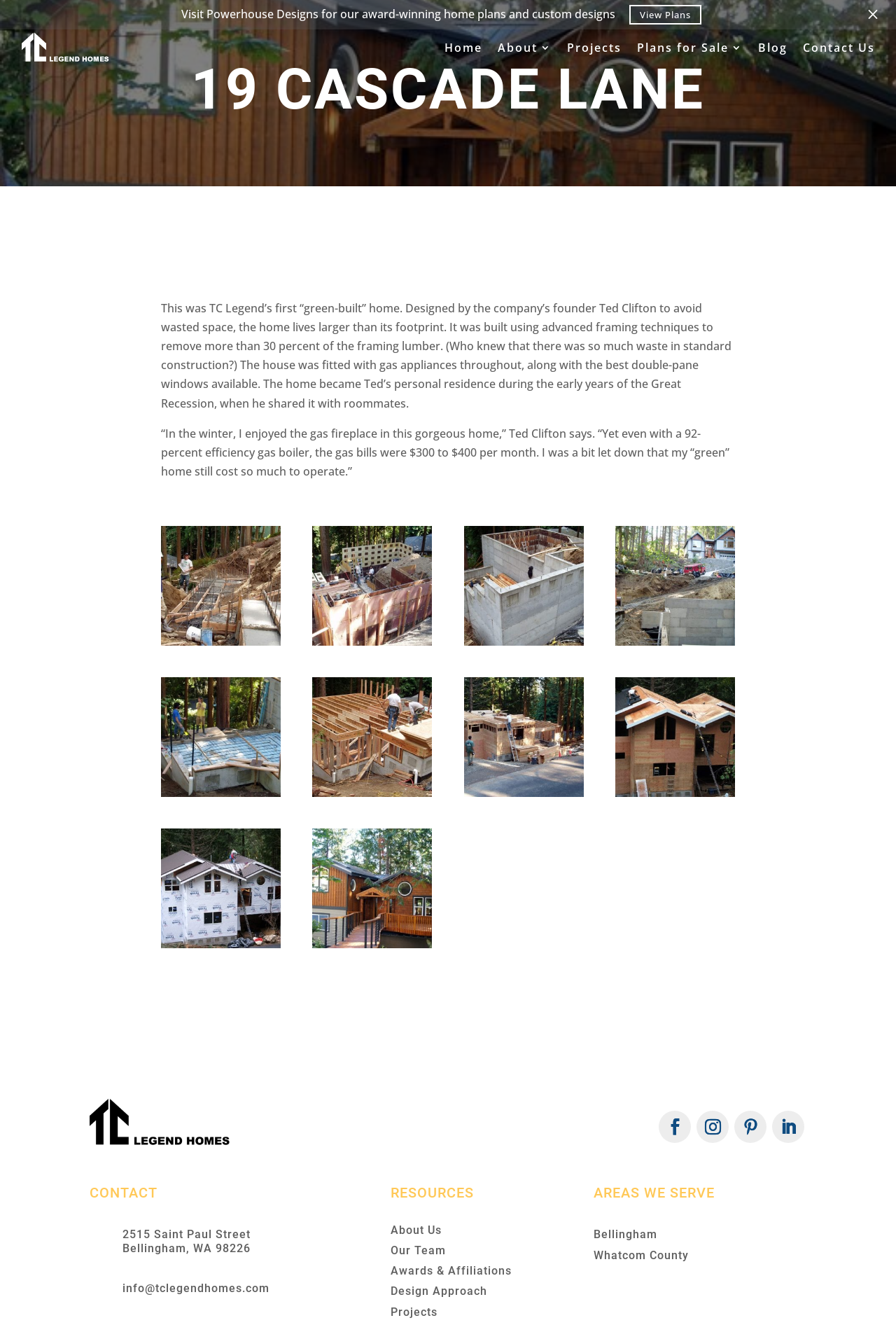Show the bounding box coordinates of the element that should be clicked to complete the task: "View Plans".

[0.702, 0.004, 0.782, 0.019]